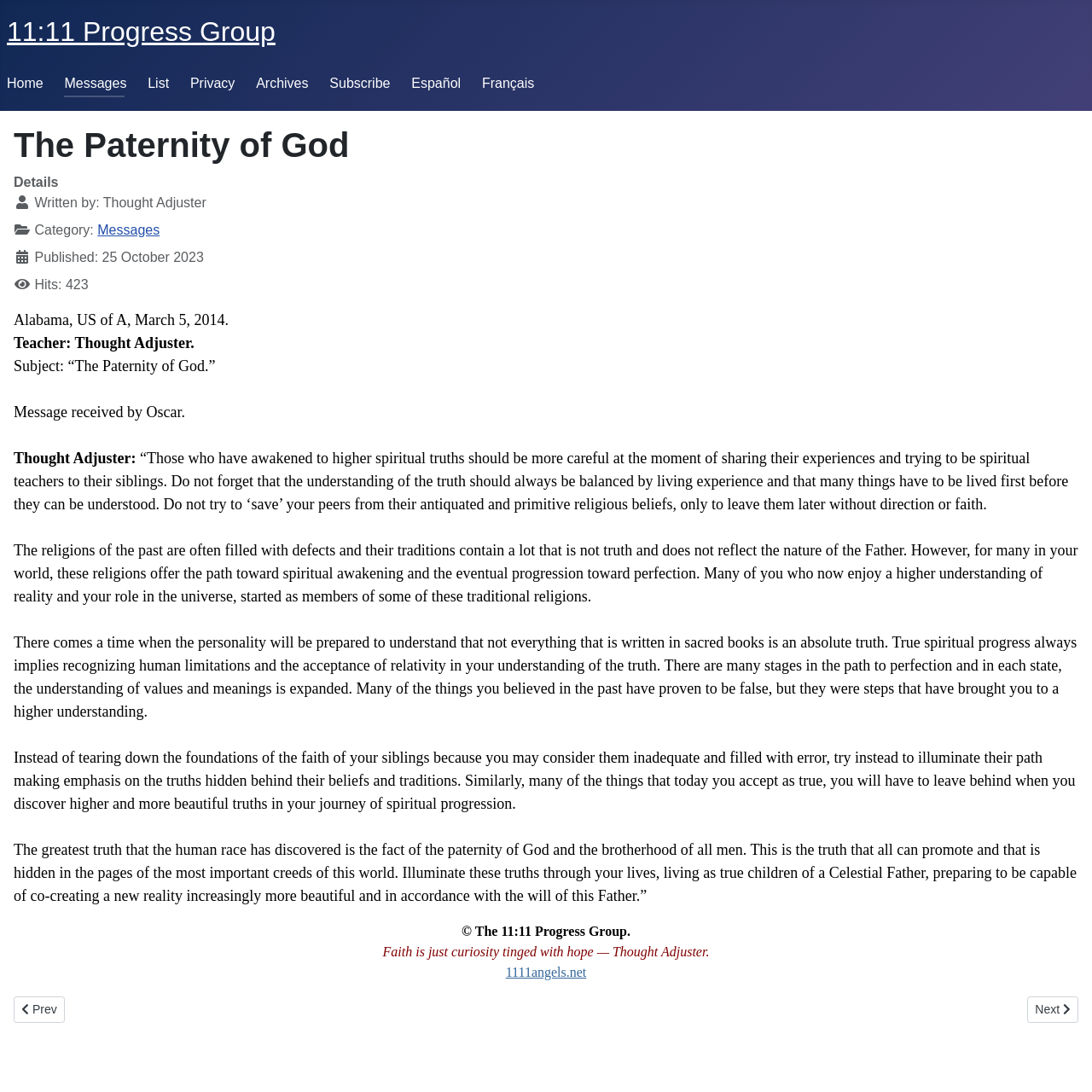Determine the bounding box coordinates for the UI element with the following description: "Archives". The coordinates should be four float numbers between 0 and 1, represented as [left, top, right, bottom].

[0.234, 0.07, 0.282, 0.083]